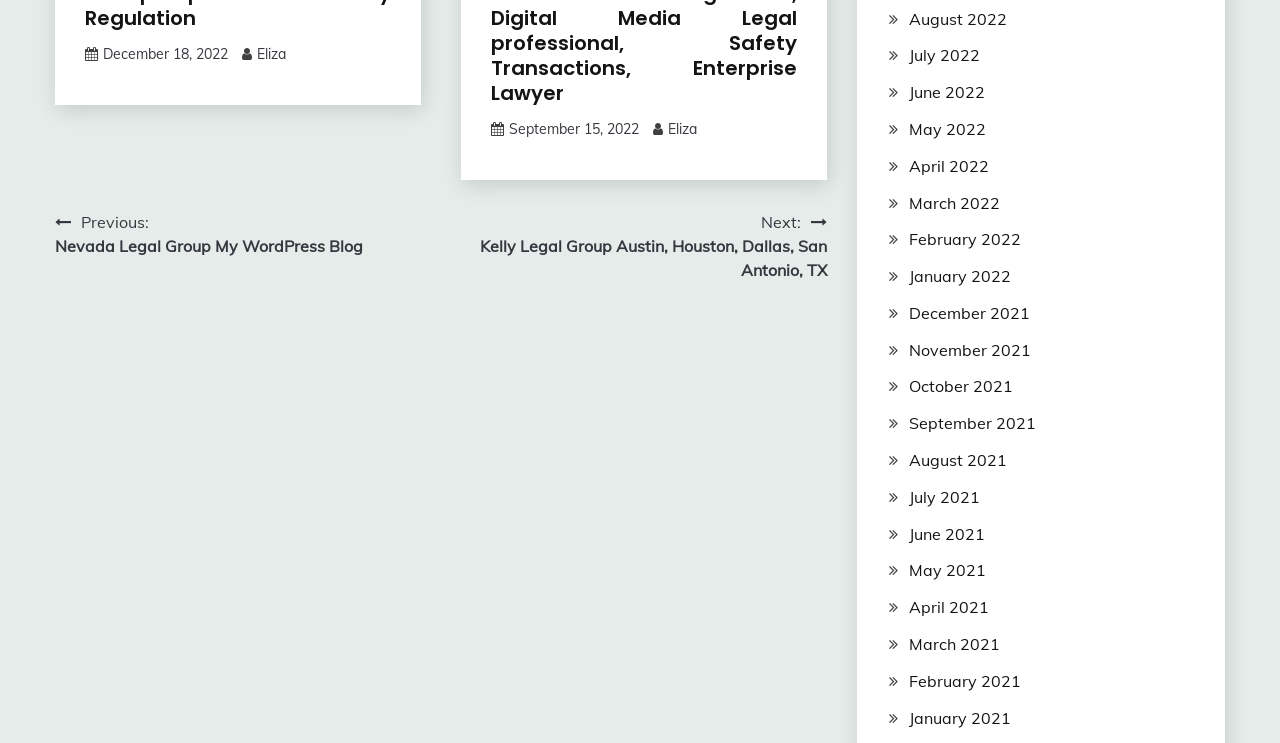Please find the bounding box coordinates of the element that must be clicked to perform the given instruction: "View previous post". The coordinates should be four float numbers from 0 to 1, i.e., [left, top, right, bottom].

[0.043, 0.283, 0.284, 0.348]